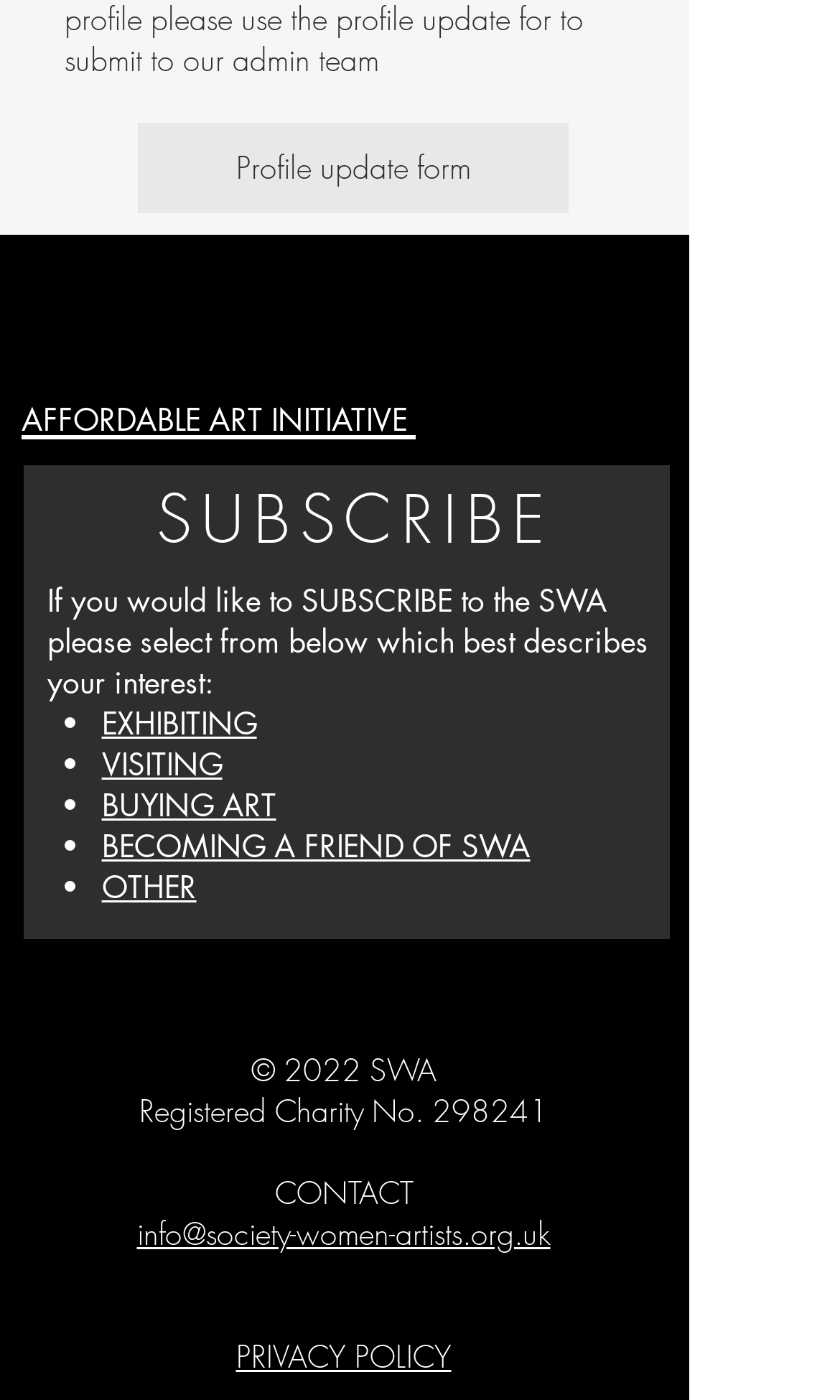Find the bounding box coordinates for the area that should be clicked to accomplish the instruction: "Select EXHIBITING".

[0.121, 0.502, 0.306, 0.531]